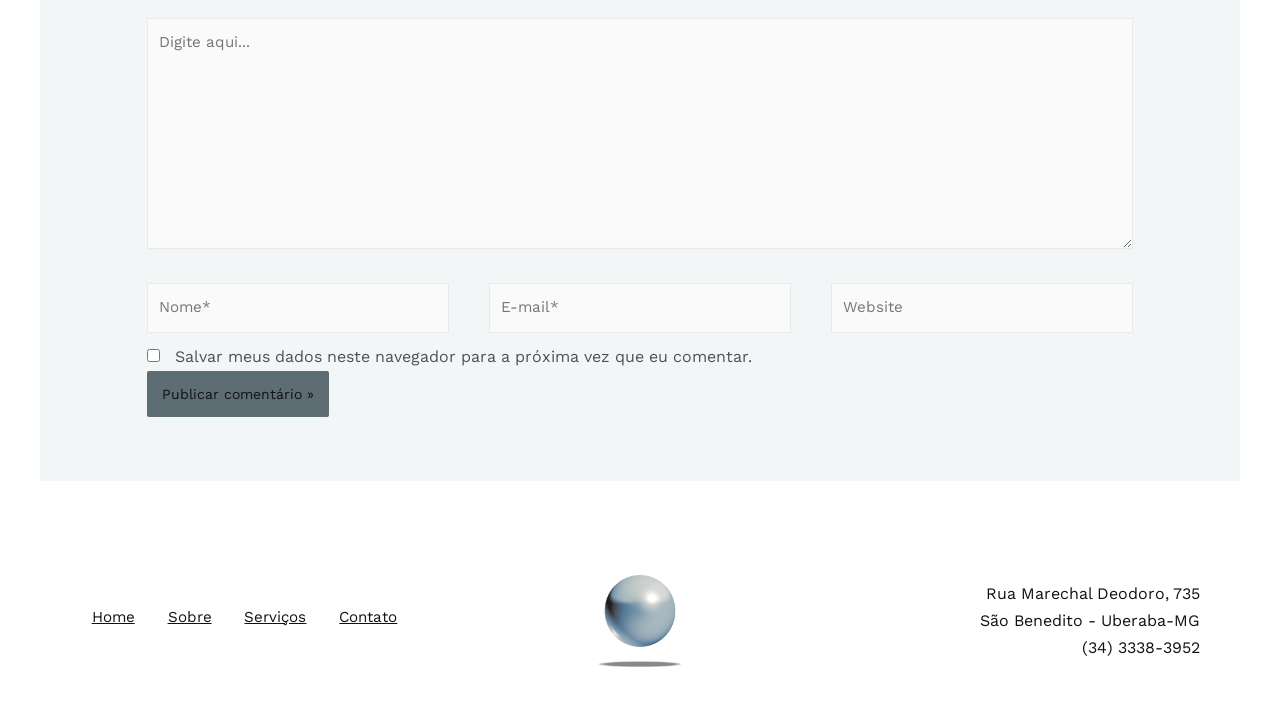Find and specify the bounding box coordinates that correspond to the clickable region for the instruction: "Click to publish your comment".

[0.115, 0.543, 0.257, 0.607]